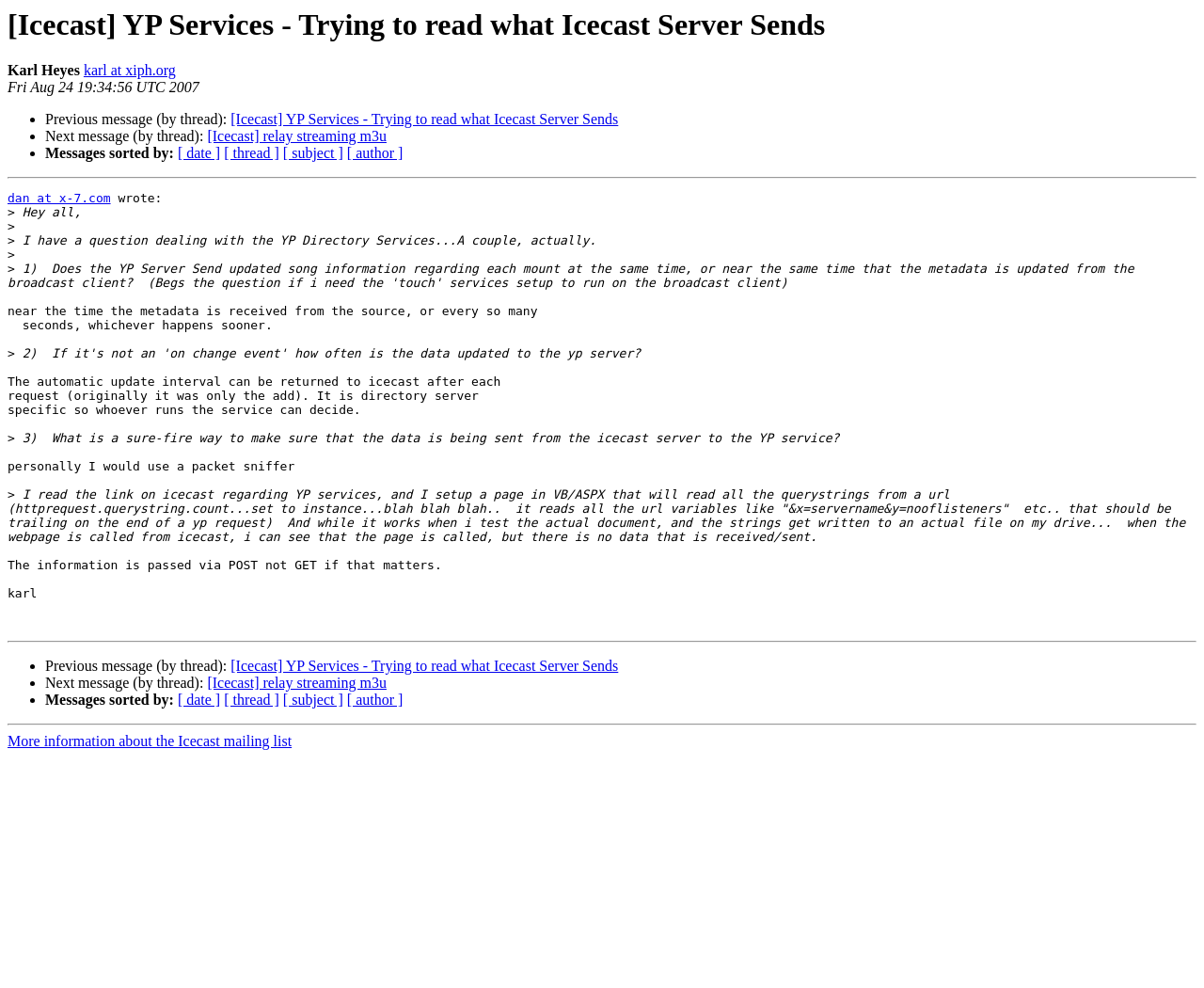Identify the bounding box coordinates for the element that needs to be clicked to fulfill this instruction: "Login or register". Provide the coordinates in the format of four float numbers between 0 and 1: [left, top, right, bottom].

None